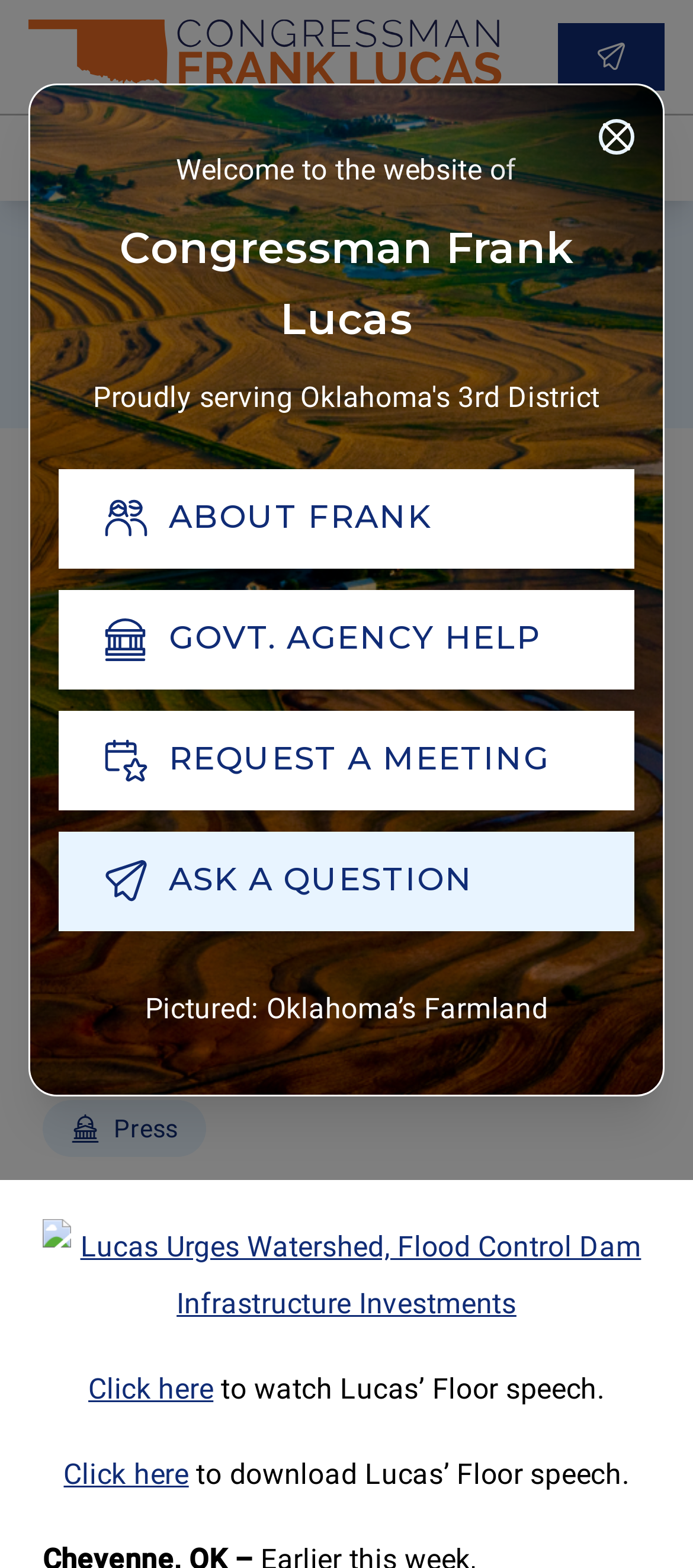Can you provide the bounding box coordinates for the element that should be clicked to implement the instruction: "search"?

None